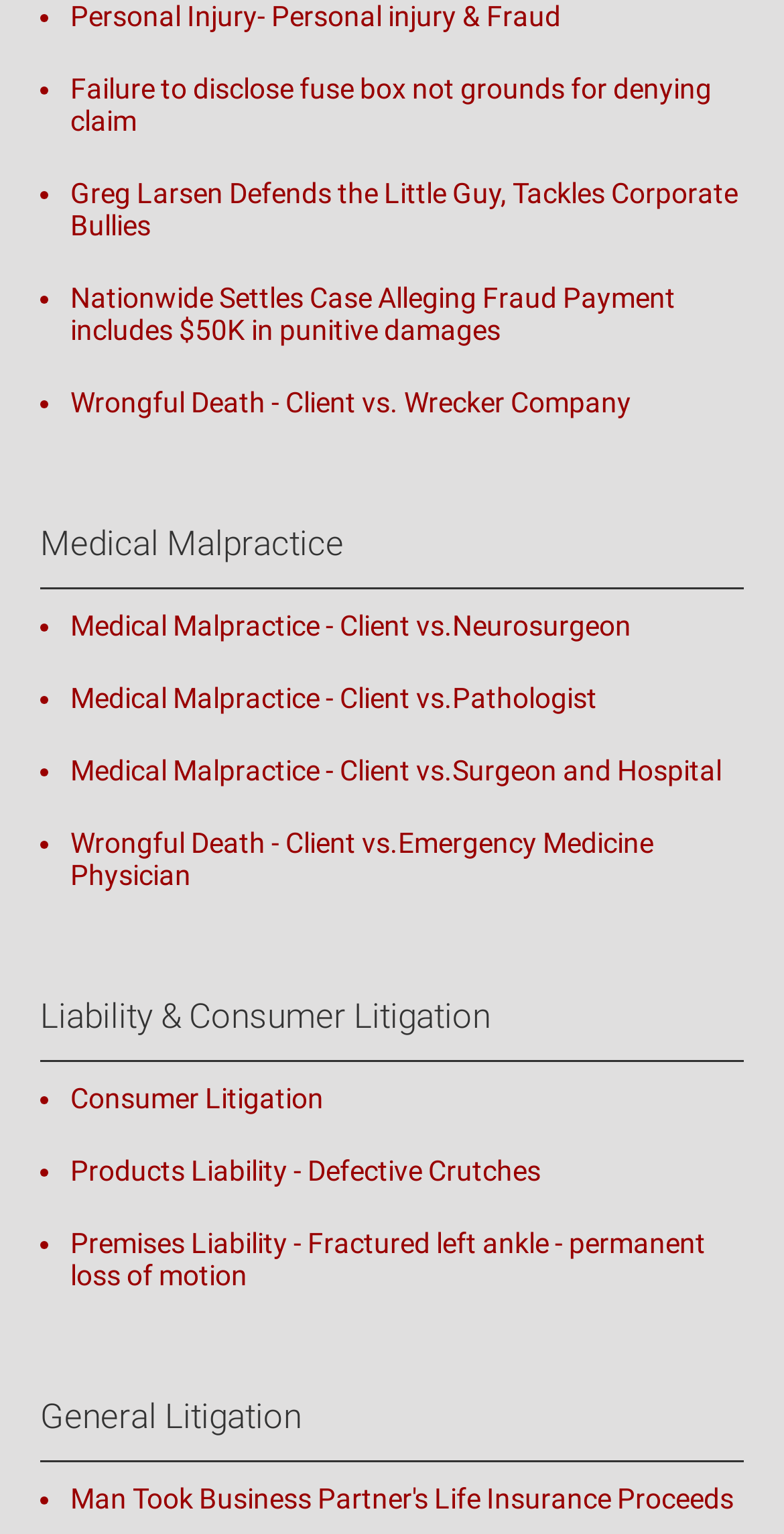Please locate the bounding box coordinates of the element that needs to be clicked to achieve the following instruction: "View the article about 7 Best Car Wash Pressure Washers". The coordinates should be four float numbers between 0 and 1, i.e., [left, top, right, bottom].

None